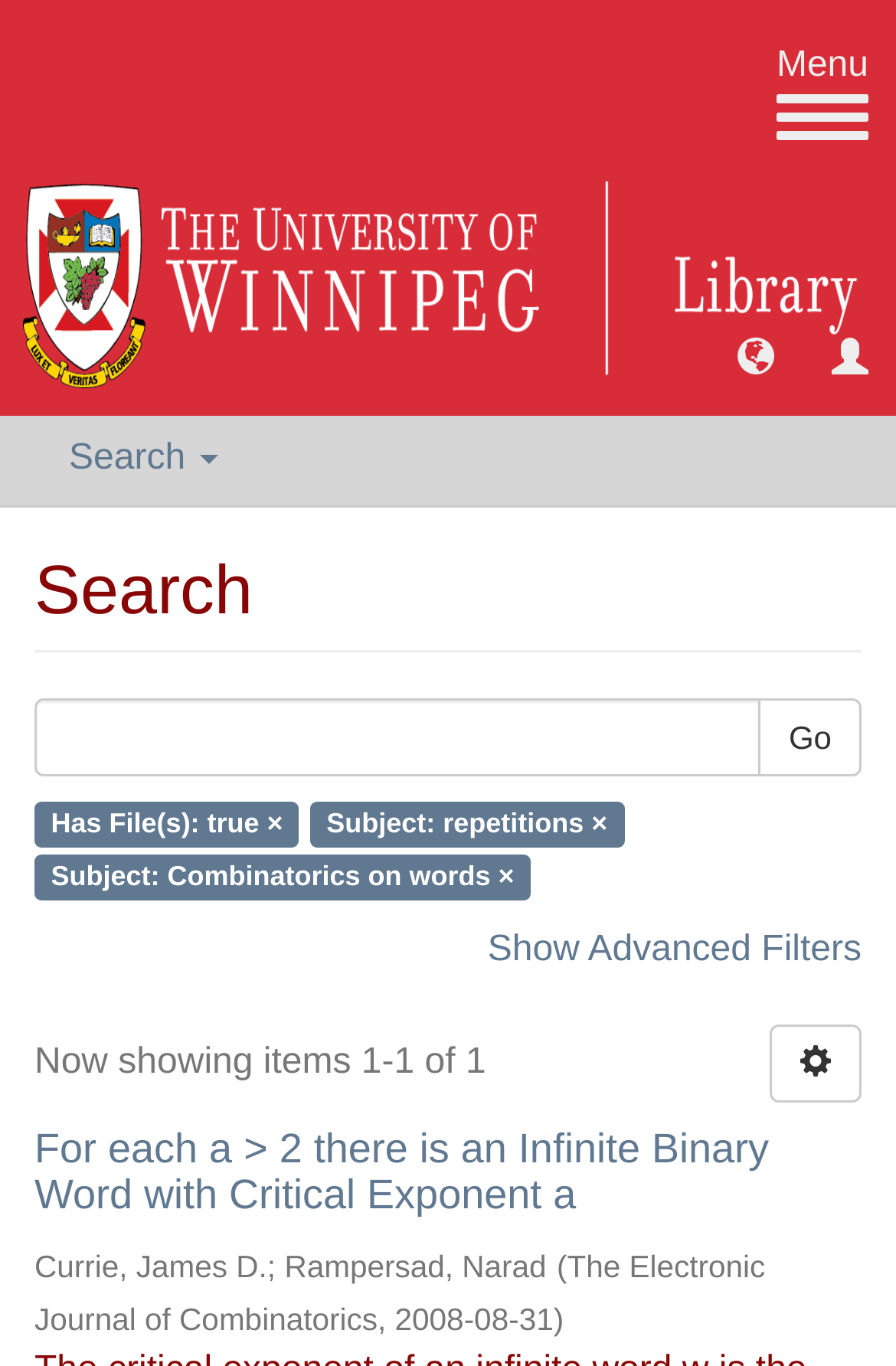What is the publication date of the first search result?
Please analyze the image and answer the question with as much detail as possible.

I found the publication date of the first search result by looking at the static text element with the date '2008-08-31'.